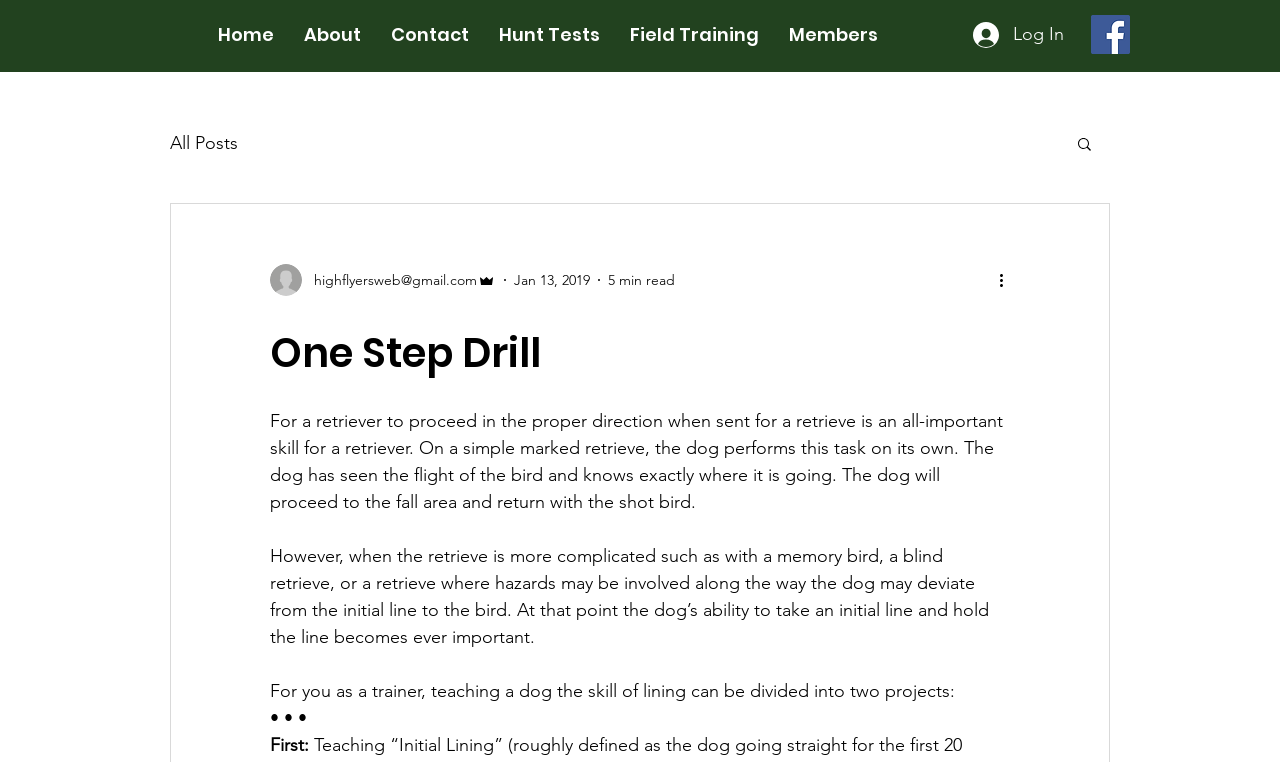Return the bounding box coordinates of the UI element that corresponds to this description: "aria-label="Facebook Social Icon"". The coordinates must be given as four float numbers in the range of 0 and 1, [left, top, right, bottom].

[0.852, 0.02, 0.883, 0.071]